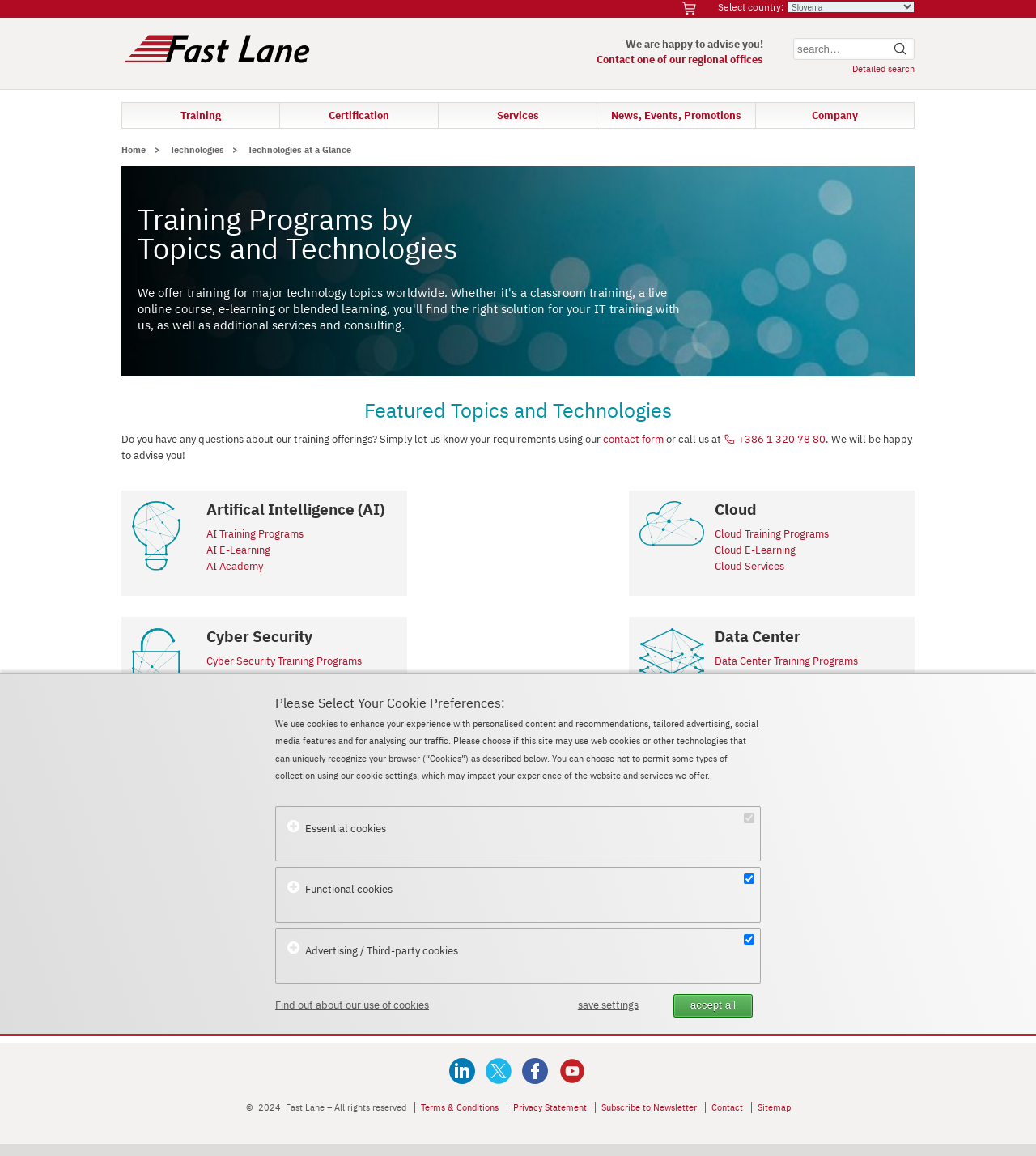Please identify the bounding box coordinates of the clickable area that will allow you to execute the instruction: "Click on the 'Gboard for iPhone' link".

None